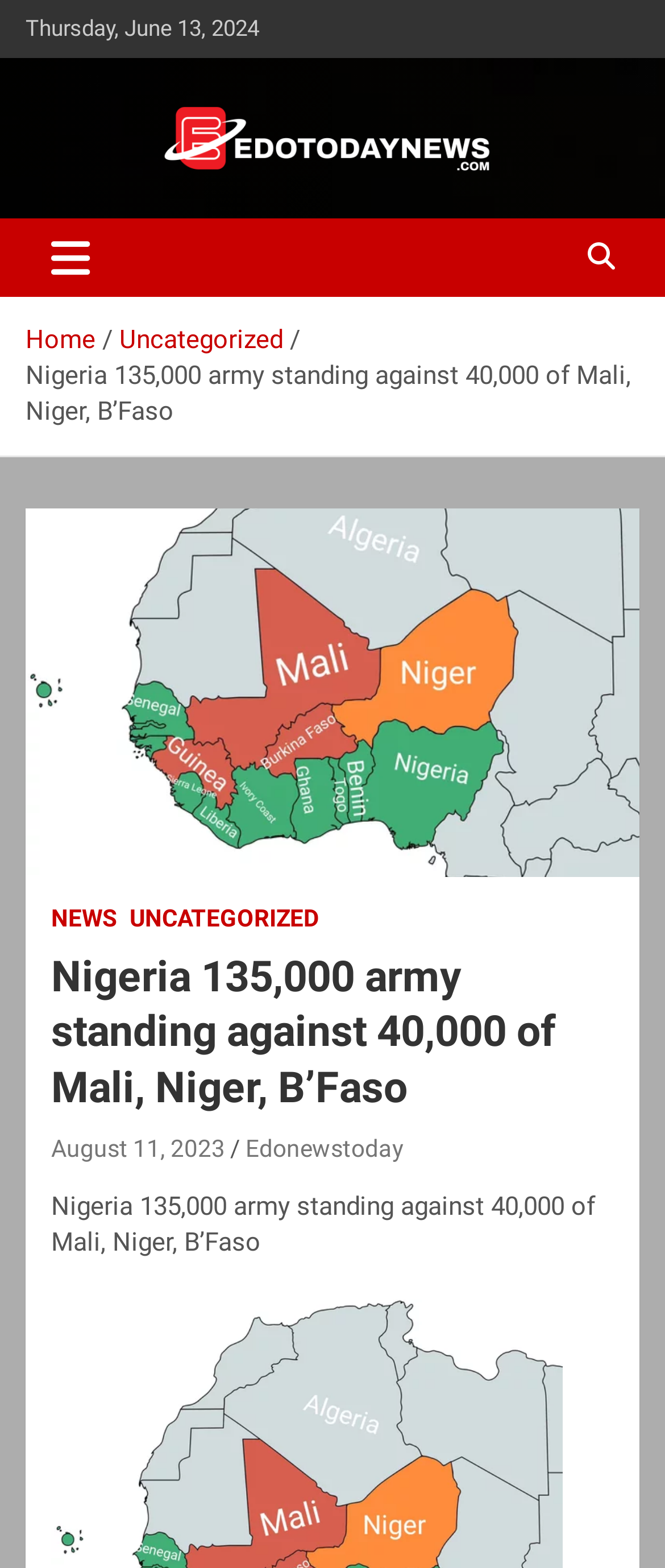Please find the top heading of the webpage and generate its text.

Nigeria 135,000 army standing against 40,000 of Mali, Niger, B’Faso